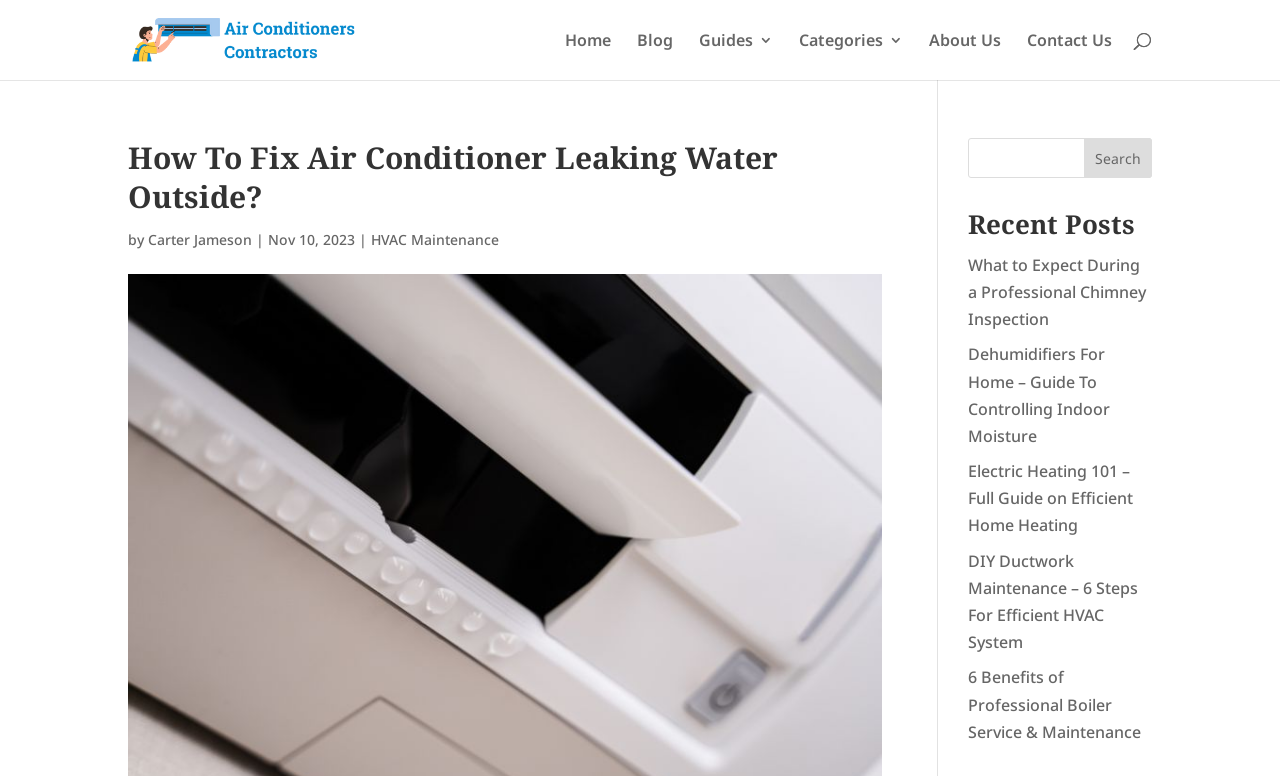How many recent posts are listed?
Using the details shown in the screenshot, provide a comprehensive answer to the question.

I counted the number of links under the 'Recent Posts' heading, and there are 5 links to different articles.